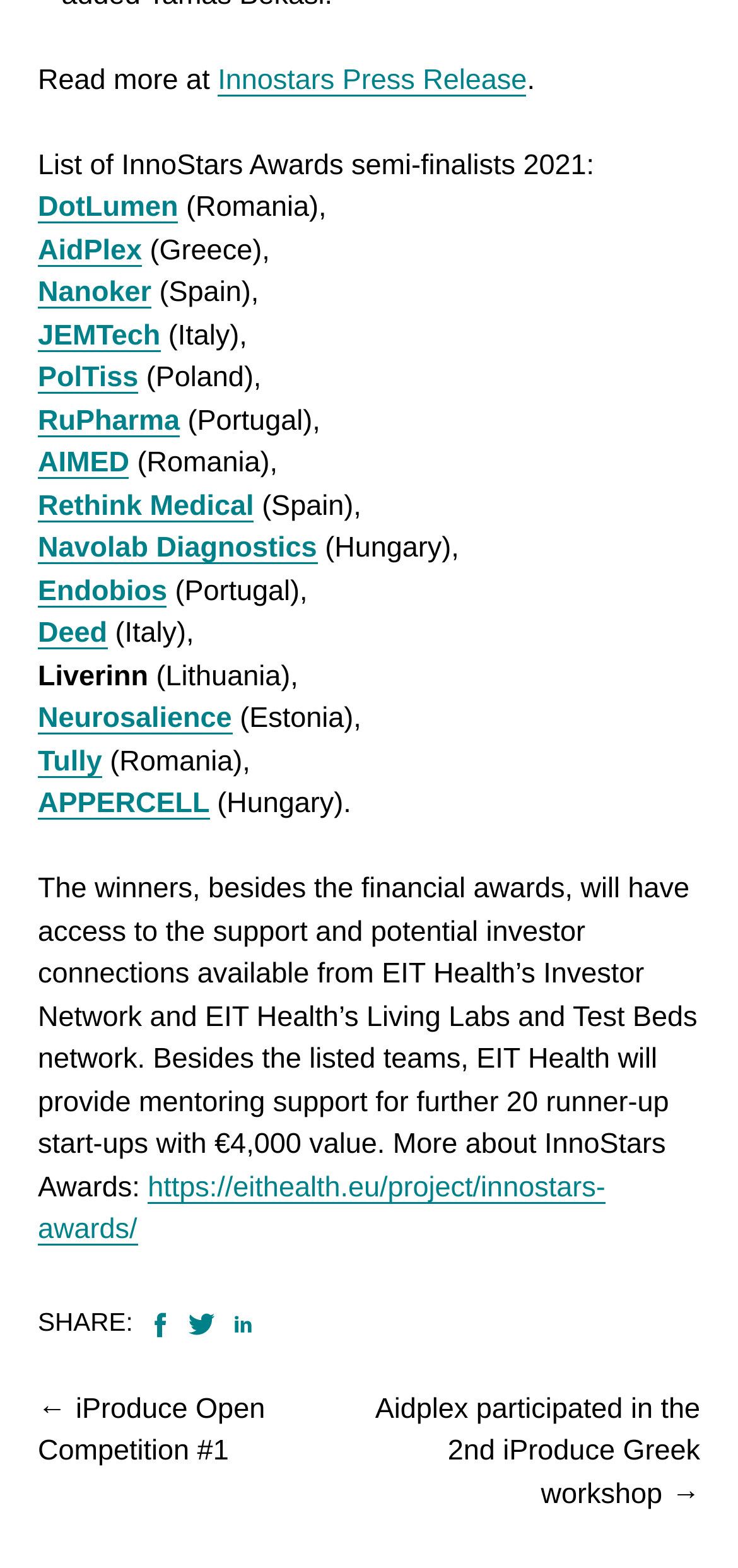Could you locate the bounding box coordinates for the section that should be clicked to accomplish this task: "Visit DotLumen's webpage".

[0.051, 0.122, 0.241, 0.143]